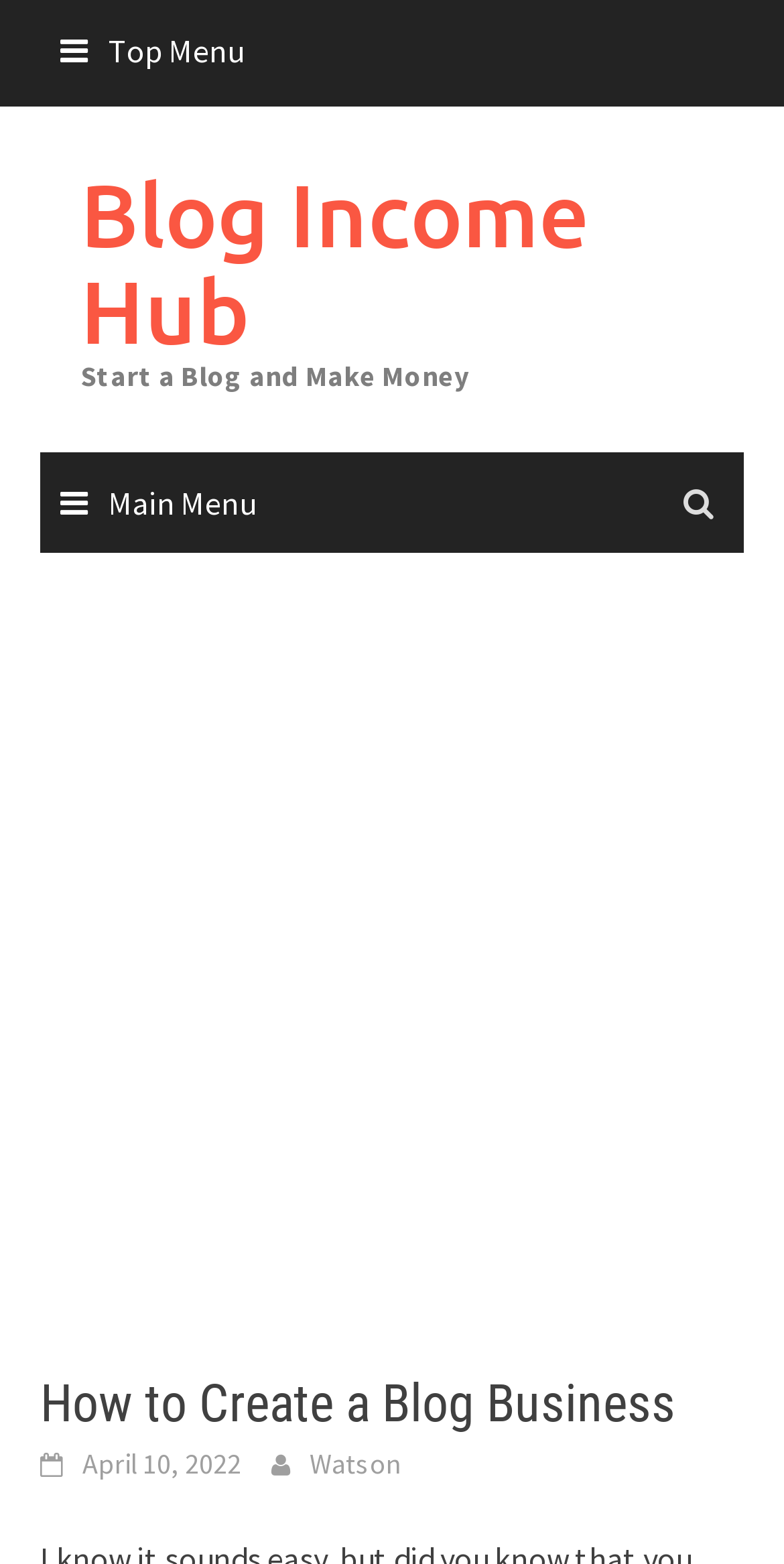Answer succinctly with a single word or phrase:
What is the author of the blog post?

Watson